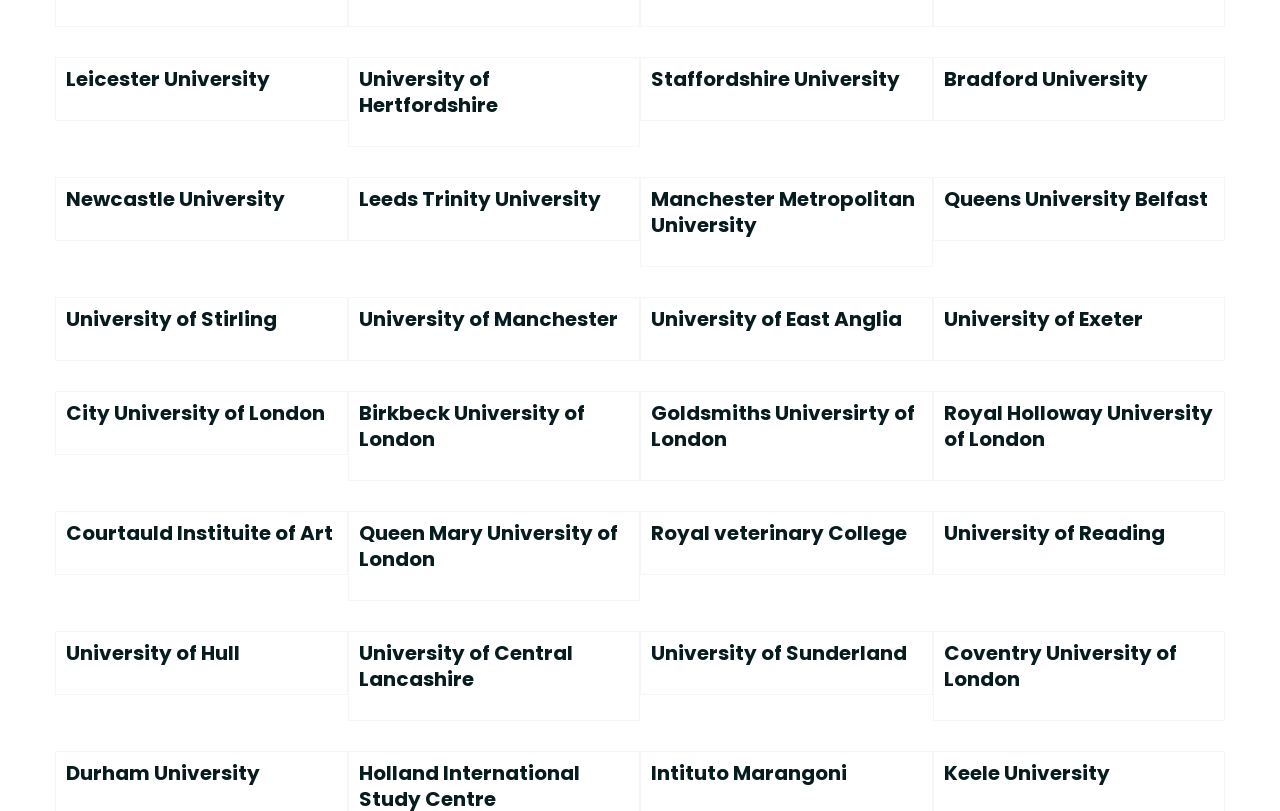Can you find the bounding box coordinates for the element that needs to be clicked to execute this instruction: "View Leicester University"? The coordinates should be given as four float numbers between 0 and 1, i.e., [left, top, right, bottom].

[0.052, 0.081, 0.263, 0.113]